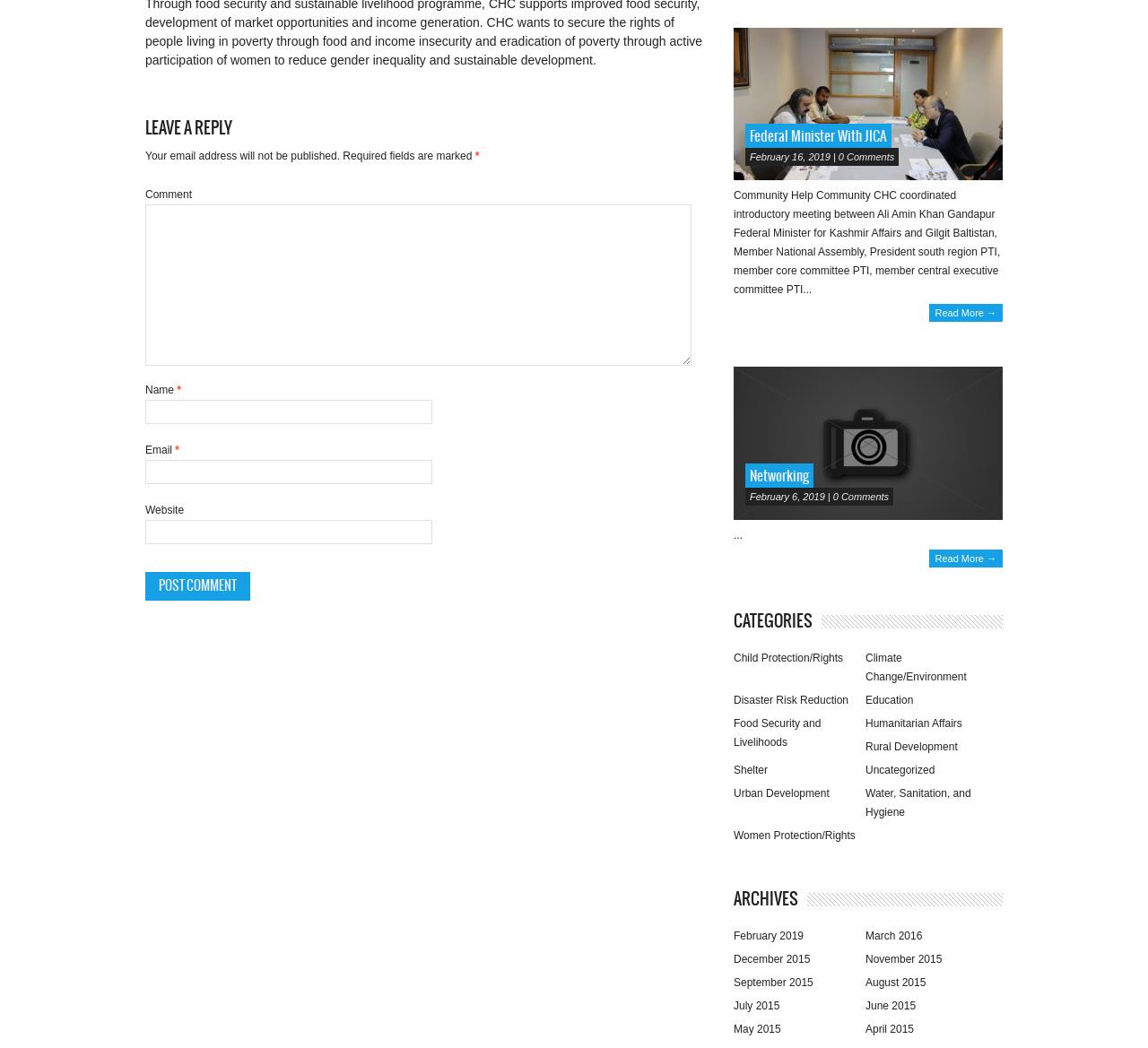Give the bounding box coordinates for this UI element: "parent_node: Email * aria-describedby="email-notes" name="email"". The coordinates should be four float numbers between 0 and 1, arranged as [left, top, right, bottom].

[0.127, 0.439, 0.376, 0.462]